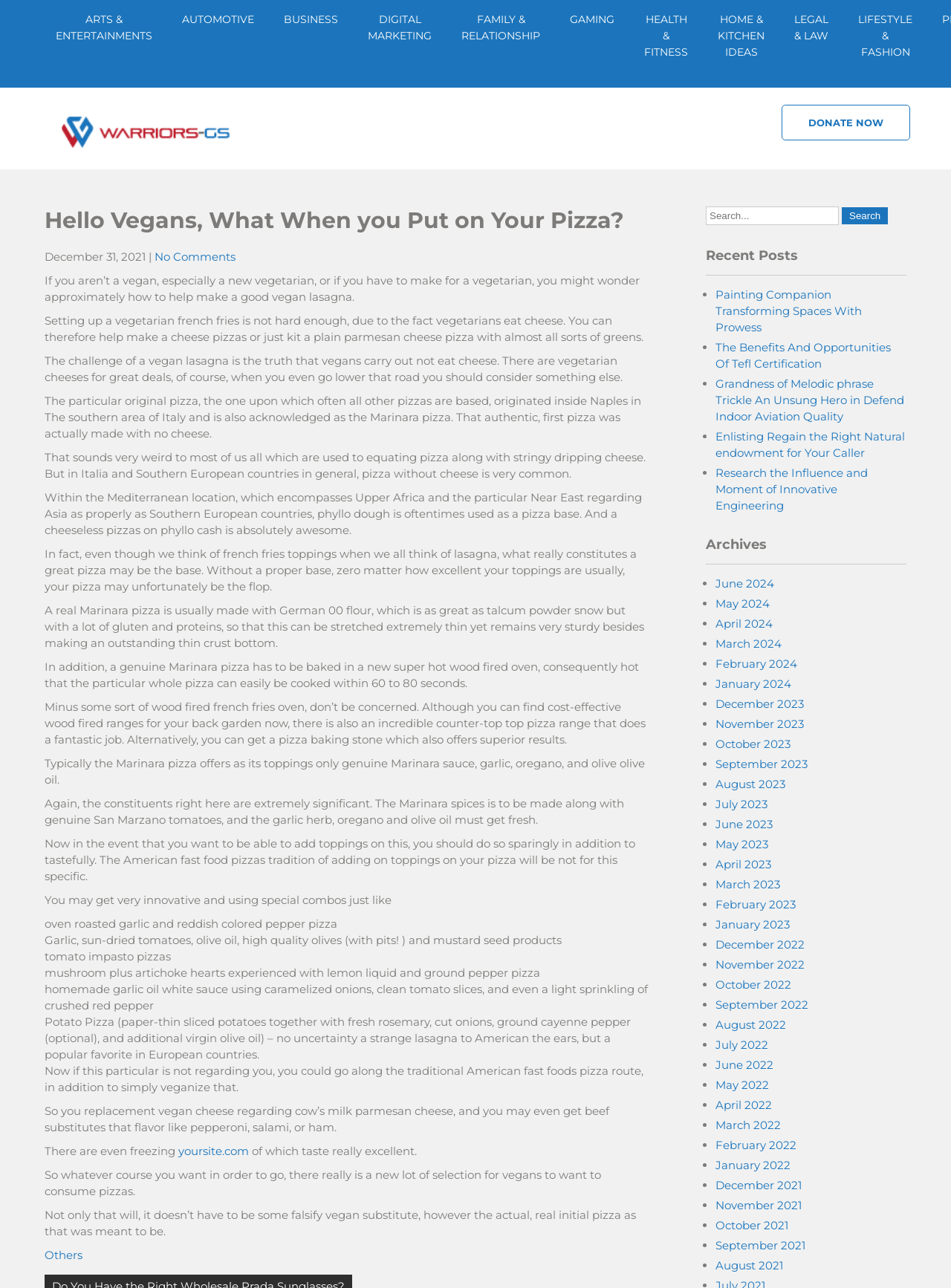Please indicate the bounding box coordinates of the element's region to be clicked to achieve the instruction: "Click on the 'ARTS & ENTERTAINMENTS' link". Provide the coordinates as four float numbers between 0 and 1, i.e., [left, top, right, bottom].

[0.043, 0.0, 0.176, 0.043]